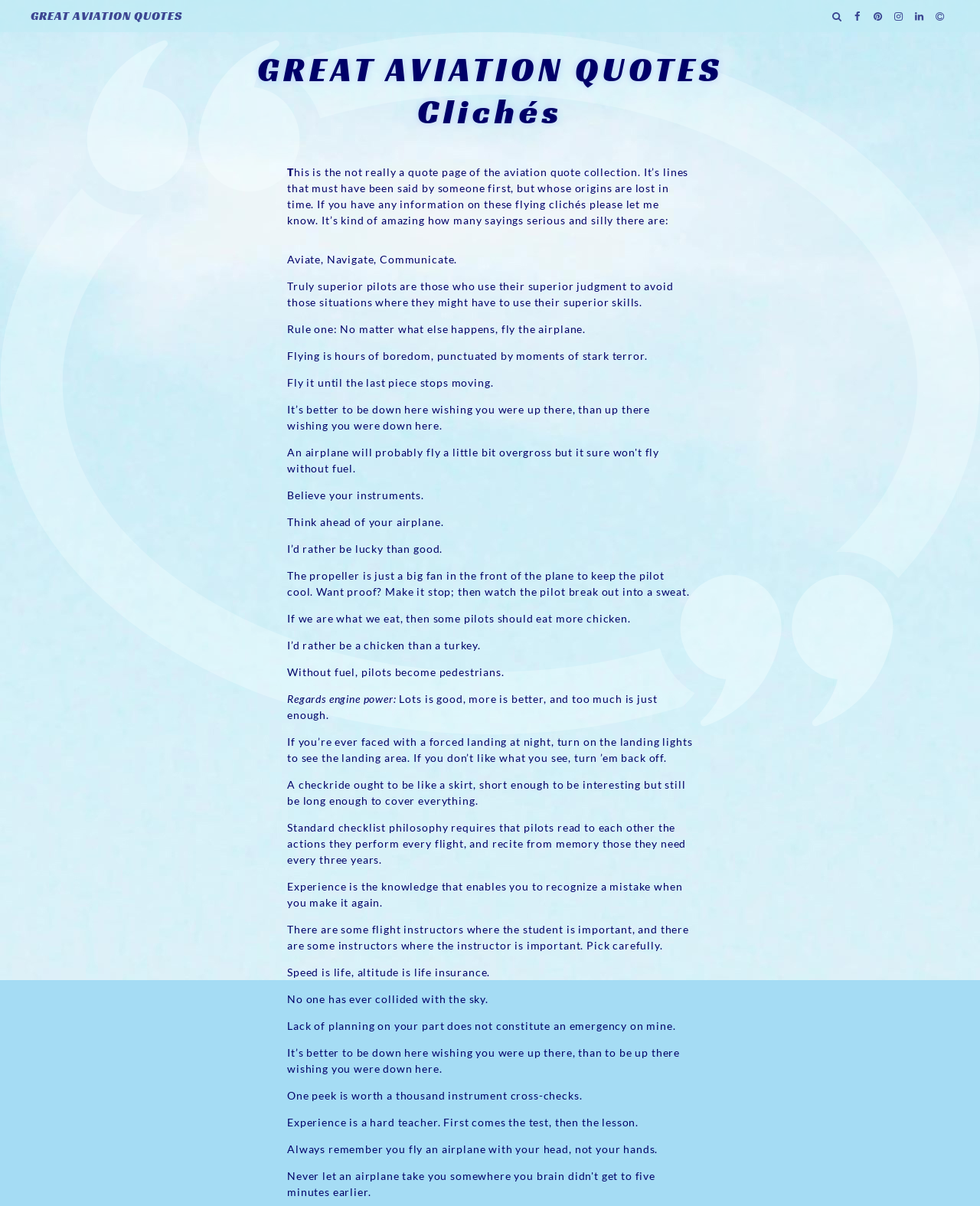Please provide a short answer using a single word or phrase for the question:
What is the tone of the quotes on this webpage?

Humorous and serious